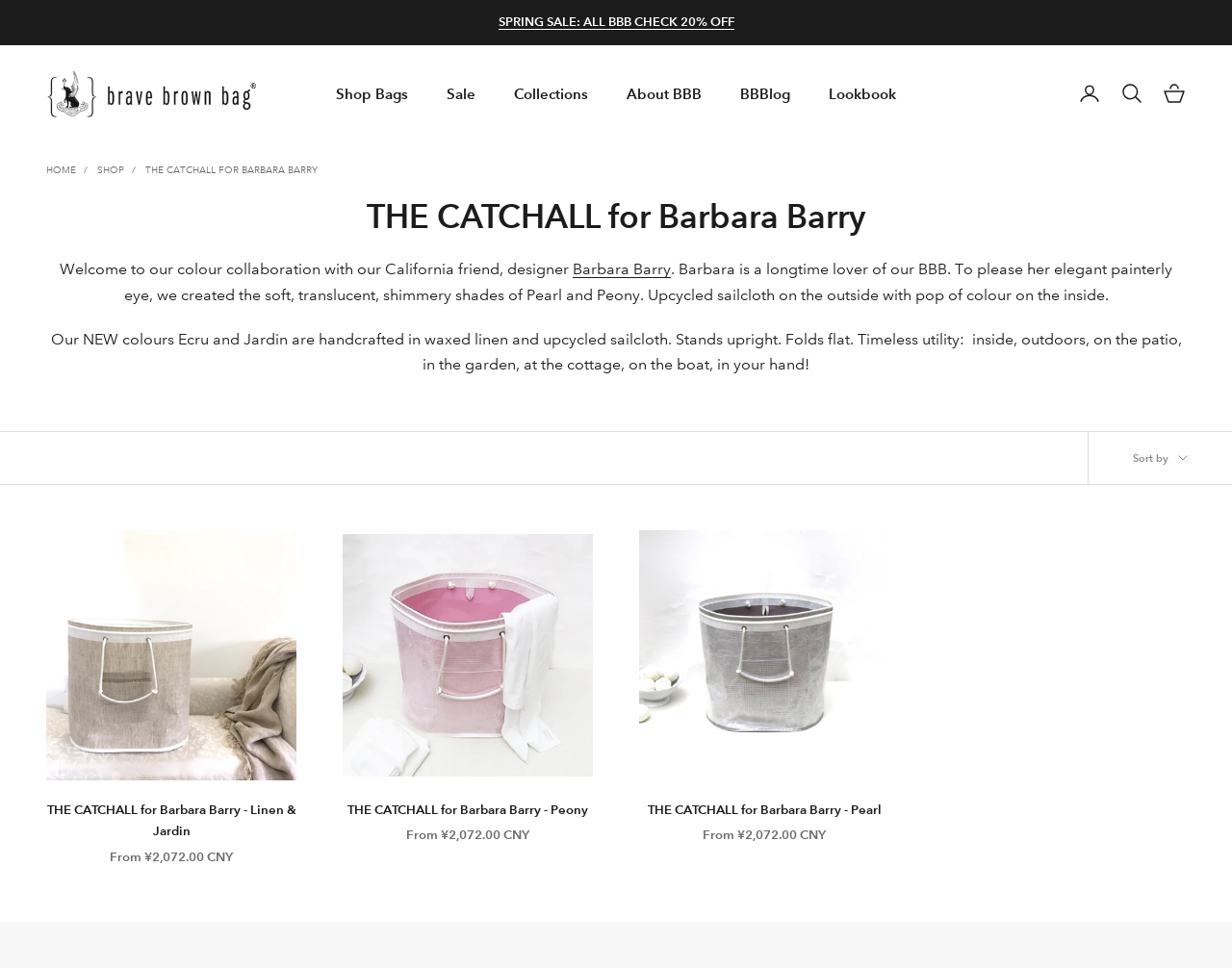Describe all the significant parts and information present on the webpage.

This webpage is a collaboration between the website and designer Barbara Barry, featuring a collection of bags. At the top, there is a prominent link "SPRING SALE: ALL BBB CHECK 20% OFF" and a navigation menu with links to "Shop Bags", "Sale", "About BBB", "BBBlog", and "Lookbook". Below this, there is a secondary navigation menu with links to "Open account page", "Open search", and "Open cart".

The main content of the page is divided into sections. The first section has a heading "THE CATCHALL for Barbara Barry" and a paragraph of text describing the collaboration and the design inspiration. Below this, there are three sections, each featuring a different color option for the bag: Linen & Jardin, Peony, and Pearl. Each section has a link to the product, an image of the bag, and a sale price listed in Chinese yuan.

The layout of the page is organized, with clear headings and concise text. The navigation menus are easily accessible at the top and bottom of the page. The product sections are arranged in a grid-like format, making it easy to compare the different color options.